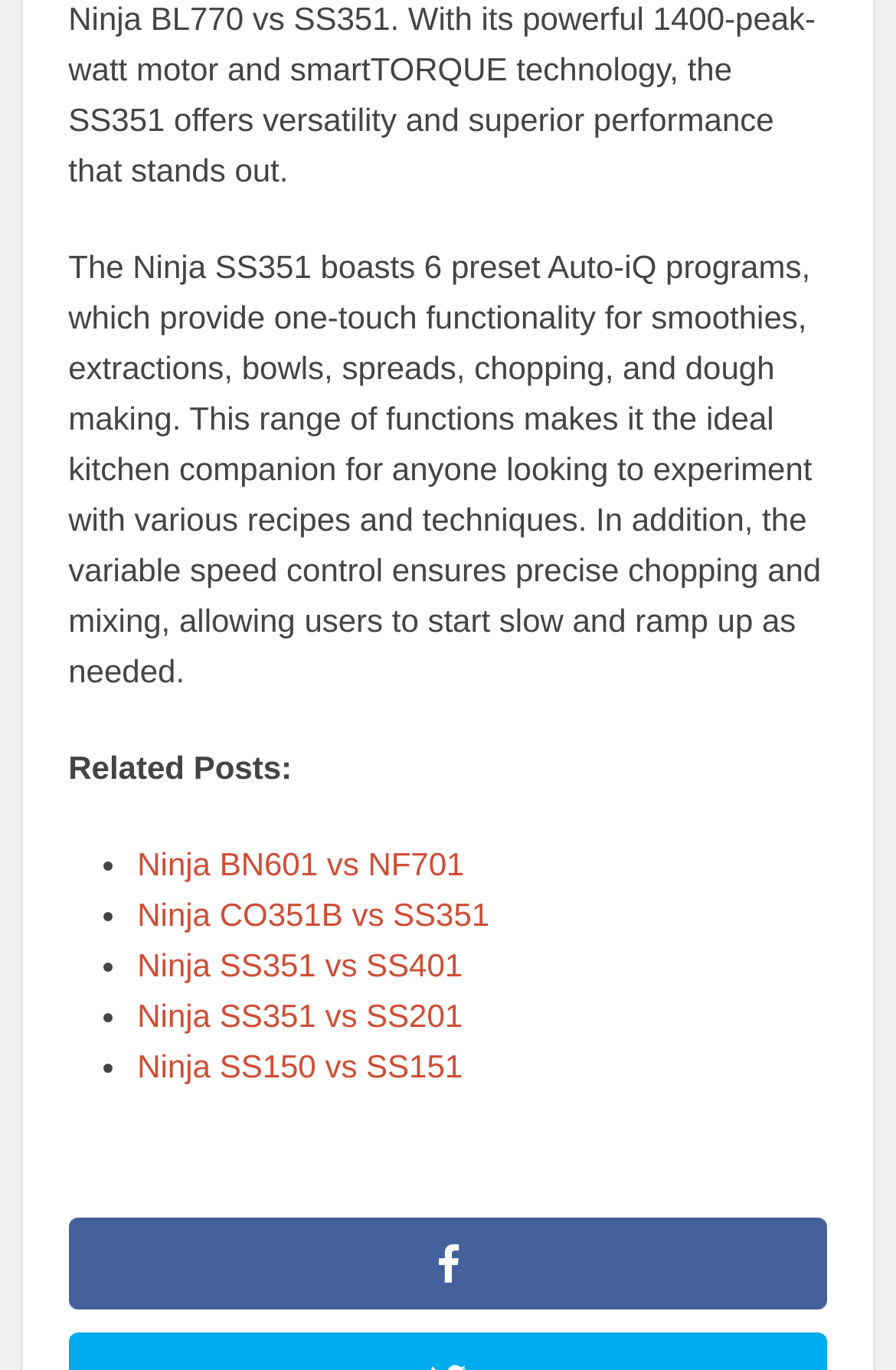What is the last related post listed?
Give a thorough and detailed response to the question.

The last related post listed is 'Ninja SS150 vs SS151', which is the fifth item in the list of related posts.